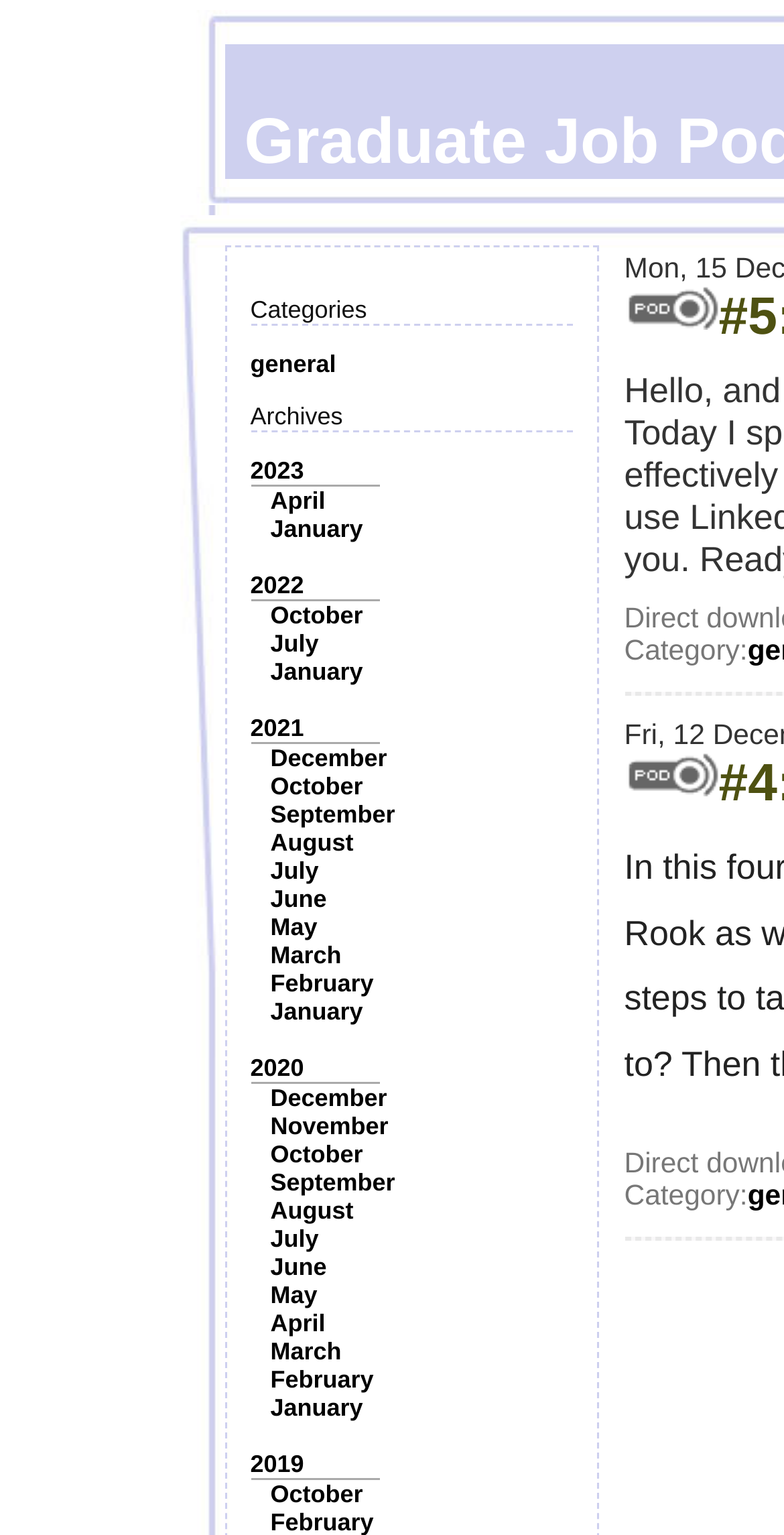Offer a thorough description of the webpage.

The webpage is titled "Graduate Job Podcast" and appears to be an archive of podcast episodes organized by category and date. 

At the top, there is a section with the title "Categories" followed by a link to "general". Below this, there is a list of links to different years, ranging from 2023 to 2019. Each year is followed by a list of links to specific months, such as April, January, October, and so on. 

On the right side of the page, there are two sections, each with an image at the top. The first section has a label "Category:" and the second section also has a similar label. These sections may be related to specific podcast episodes or categories, but the exact content is not clear.